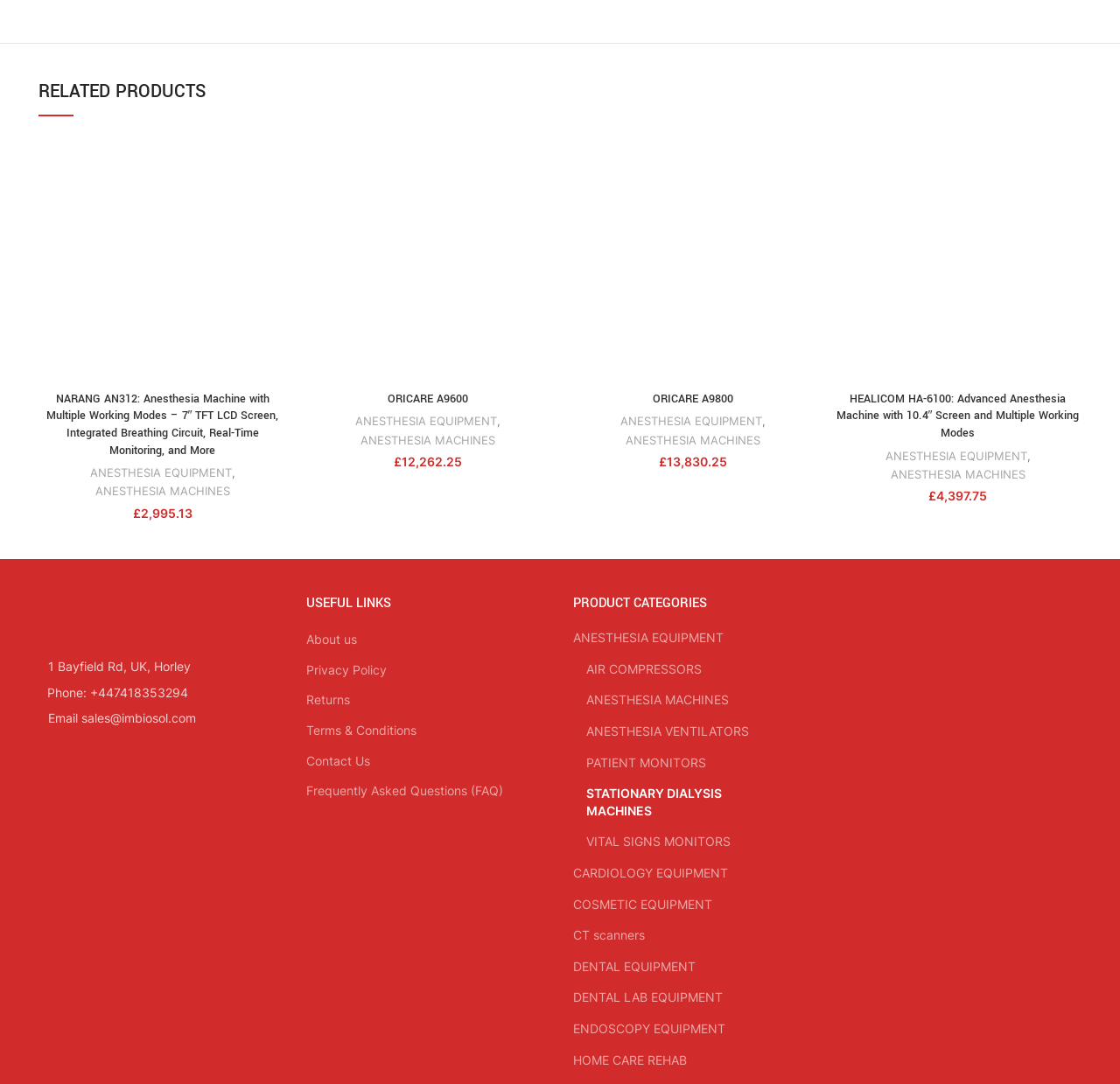Review the image closely and give a comprehensive answer to the question: What is the purpose of the 'Add to wishlist' button?

The 'Add to wishlist' button is likely used to save a product for later, allowing the user to easily find it again without having to search for it. This can be inferred from its position next to the 'Add to cart' button, which suggests that it is an alternative action that can be taken with the product.